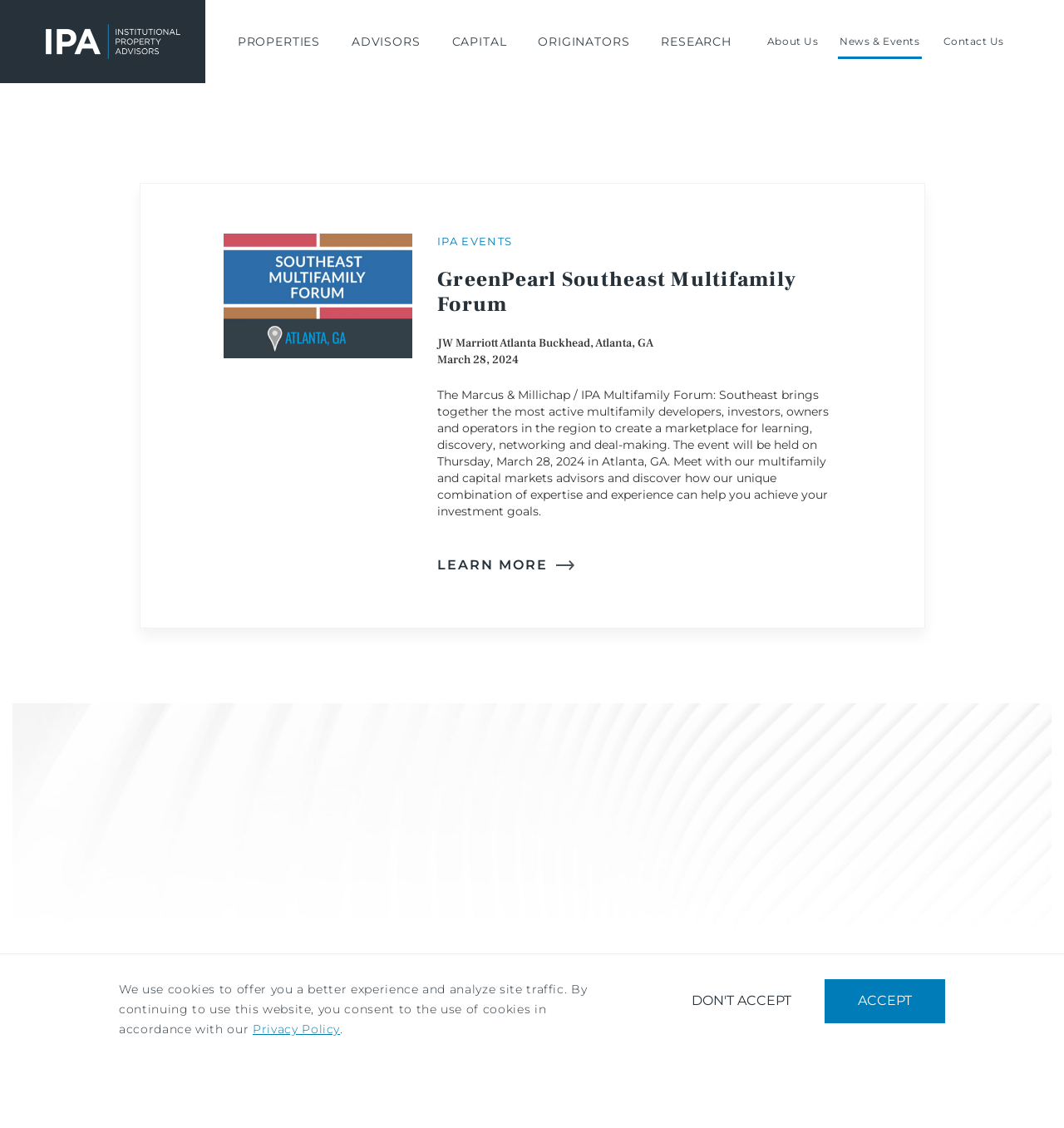Respond to the question with just a single word or phrase: 
What is the location of the event mentioned on the webpage?

Atlanta, GA